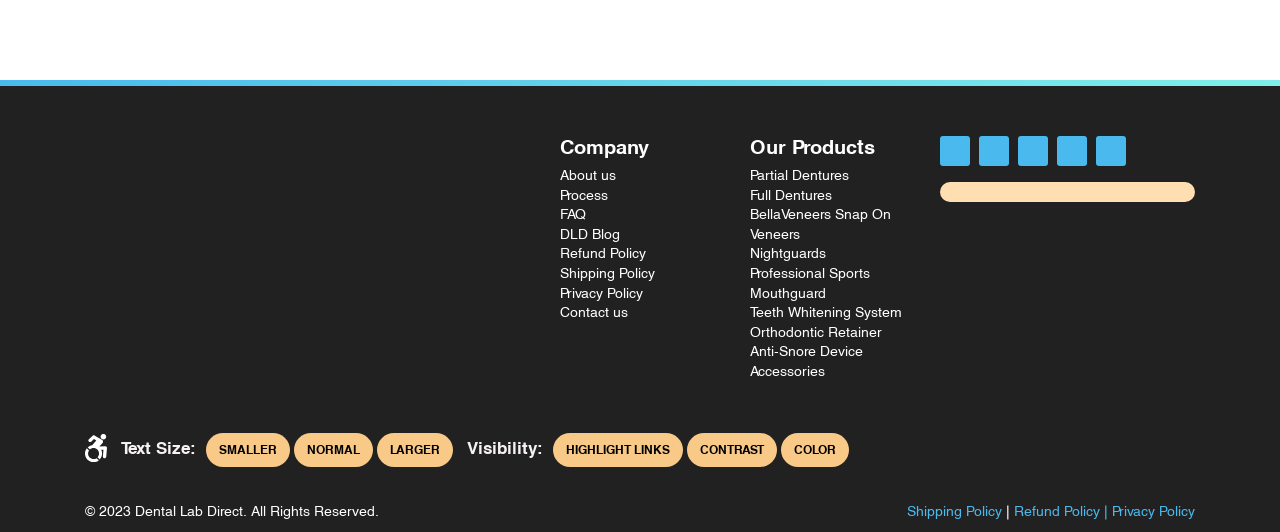Find the bounding box coordinates of the clickable element required to execute the following instruction: "Subscribe with an email". Provide the coordinates as four float numbers between 0 and 1, i.e., [left, top, right, bottom].

None